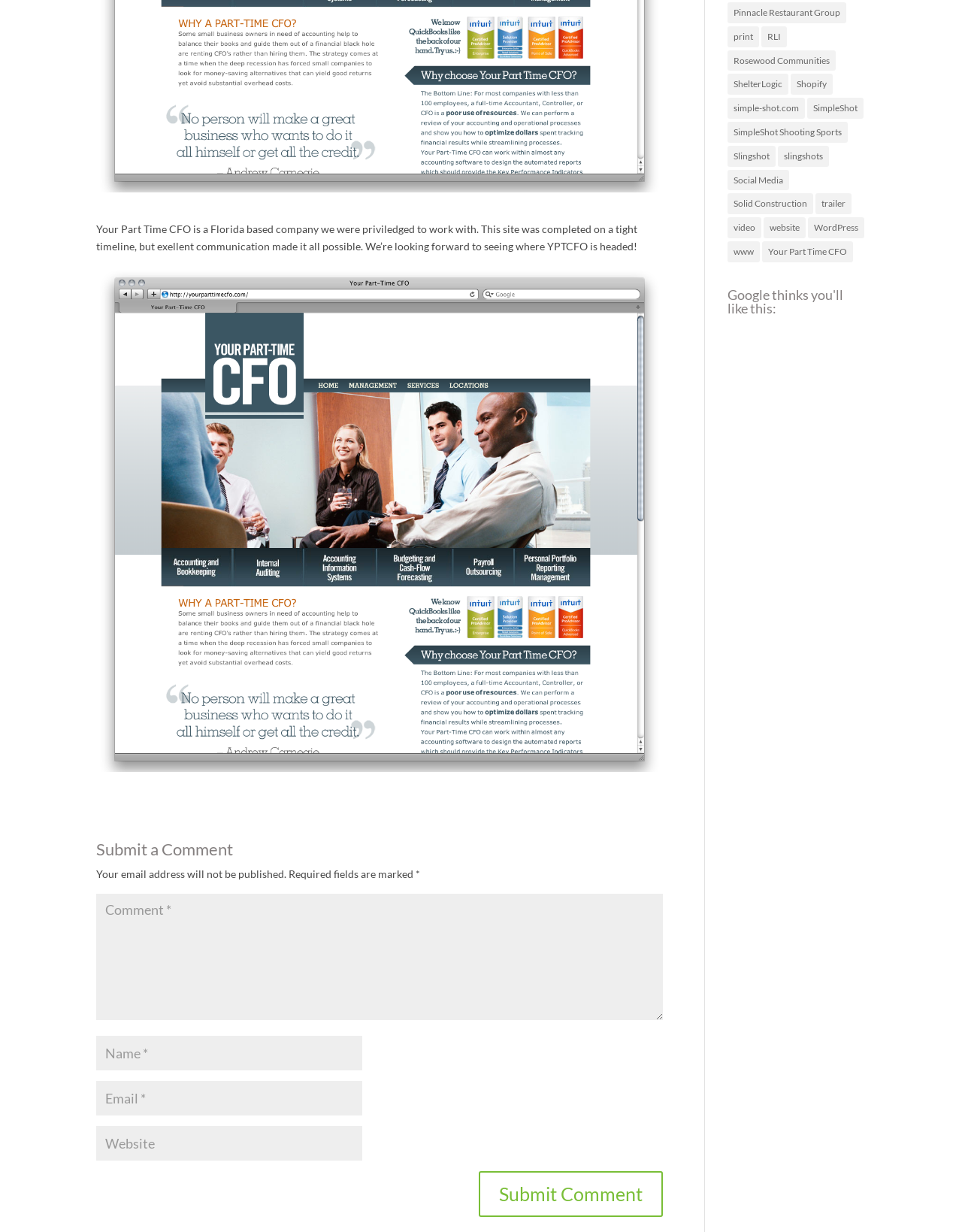Based on the description "input value="Email *" aria-describedby="email-notes" name="email"", find the bounding box of the specified UI element.

[0.1, 0.877, 0.377, 0.905]